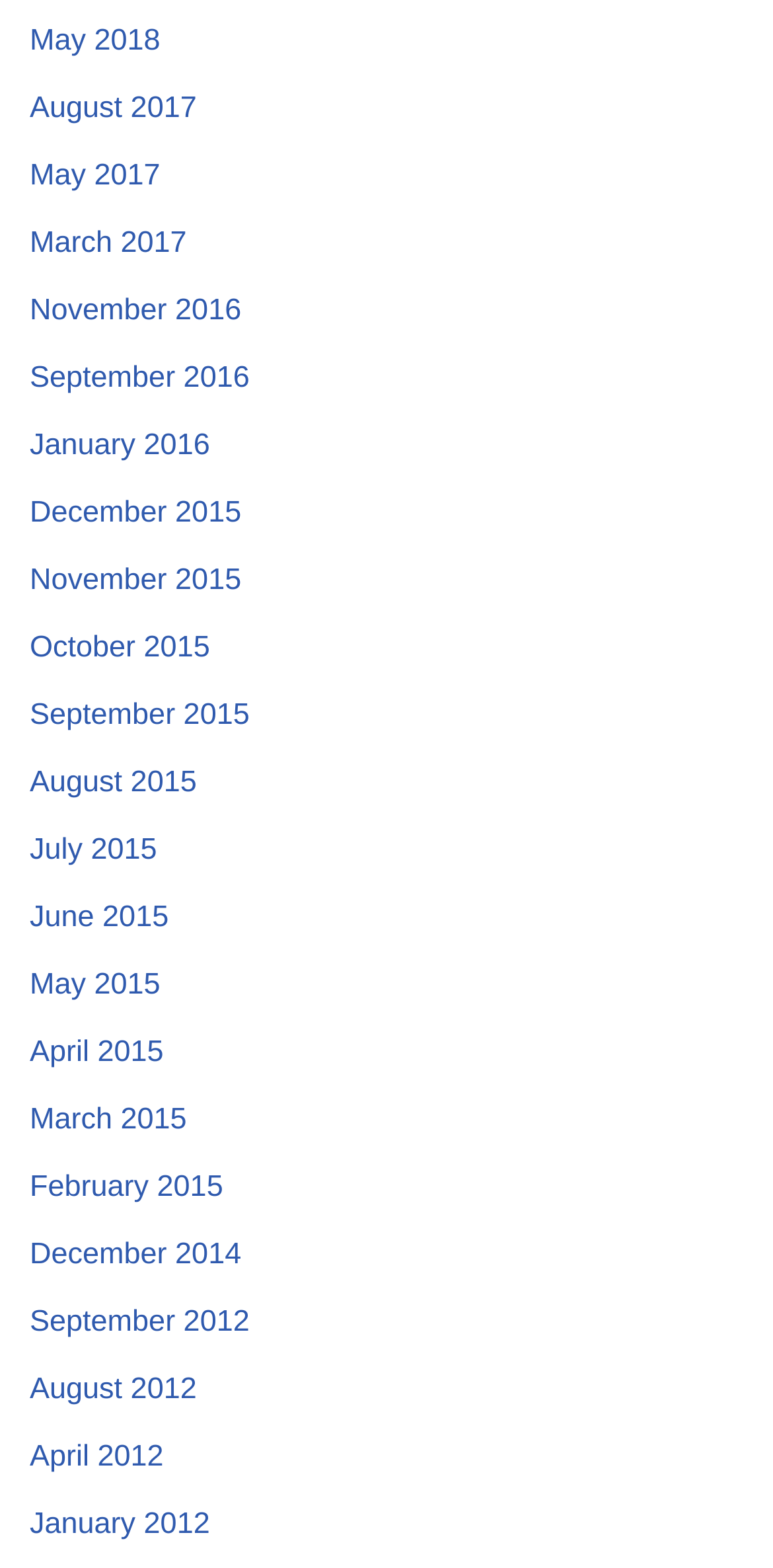How many years are represented in the list?
Please provide a single word or phrase as your answer based on the image.

5